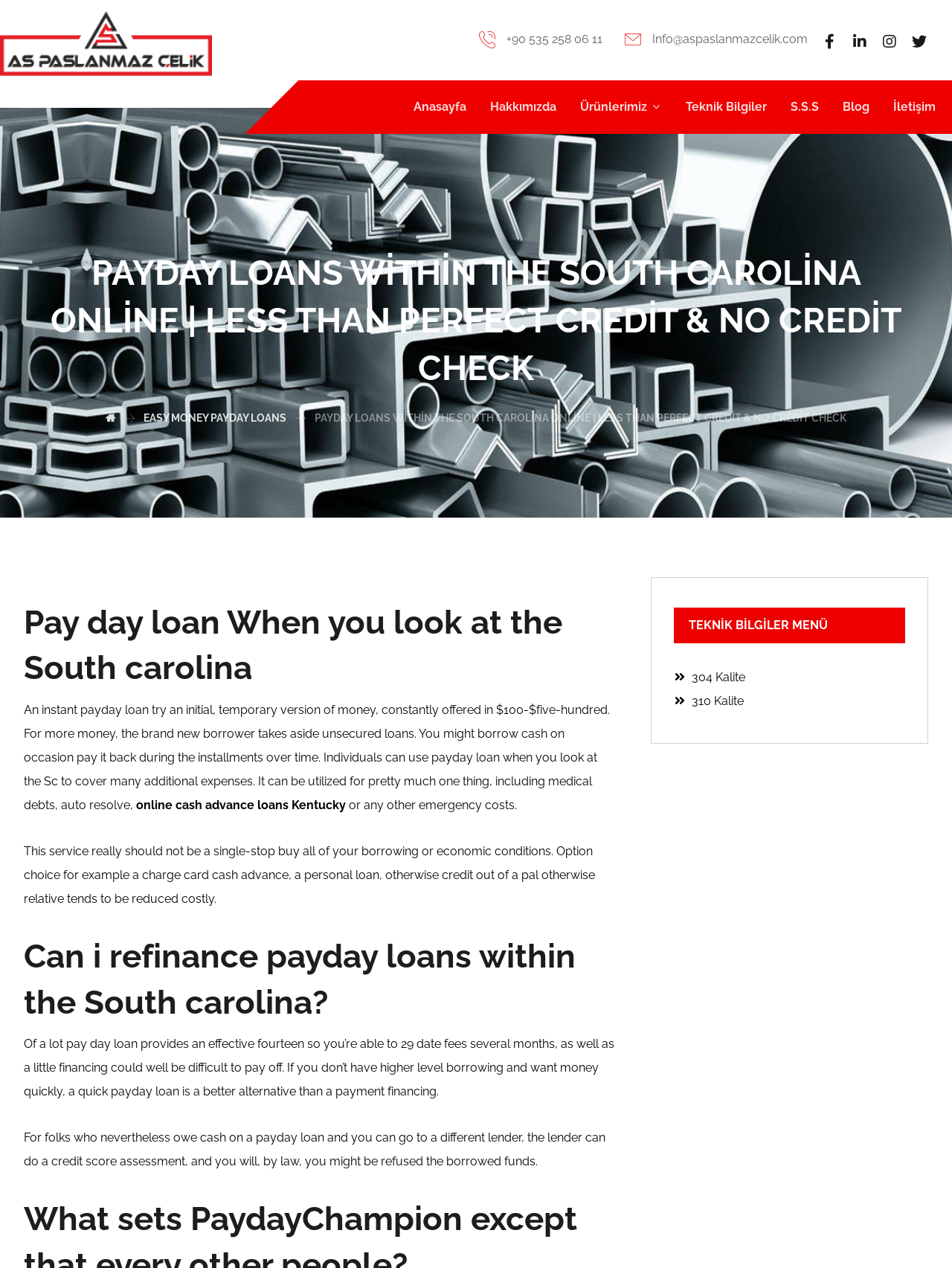What is the purpose of payday loans?
Provide a comprehensive and detailed answer to the question.

According to the webpage content, payday loans can be used to cover various emergency expenses, such as medical debts, auto repair, or other unexpected costs.